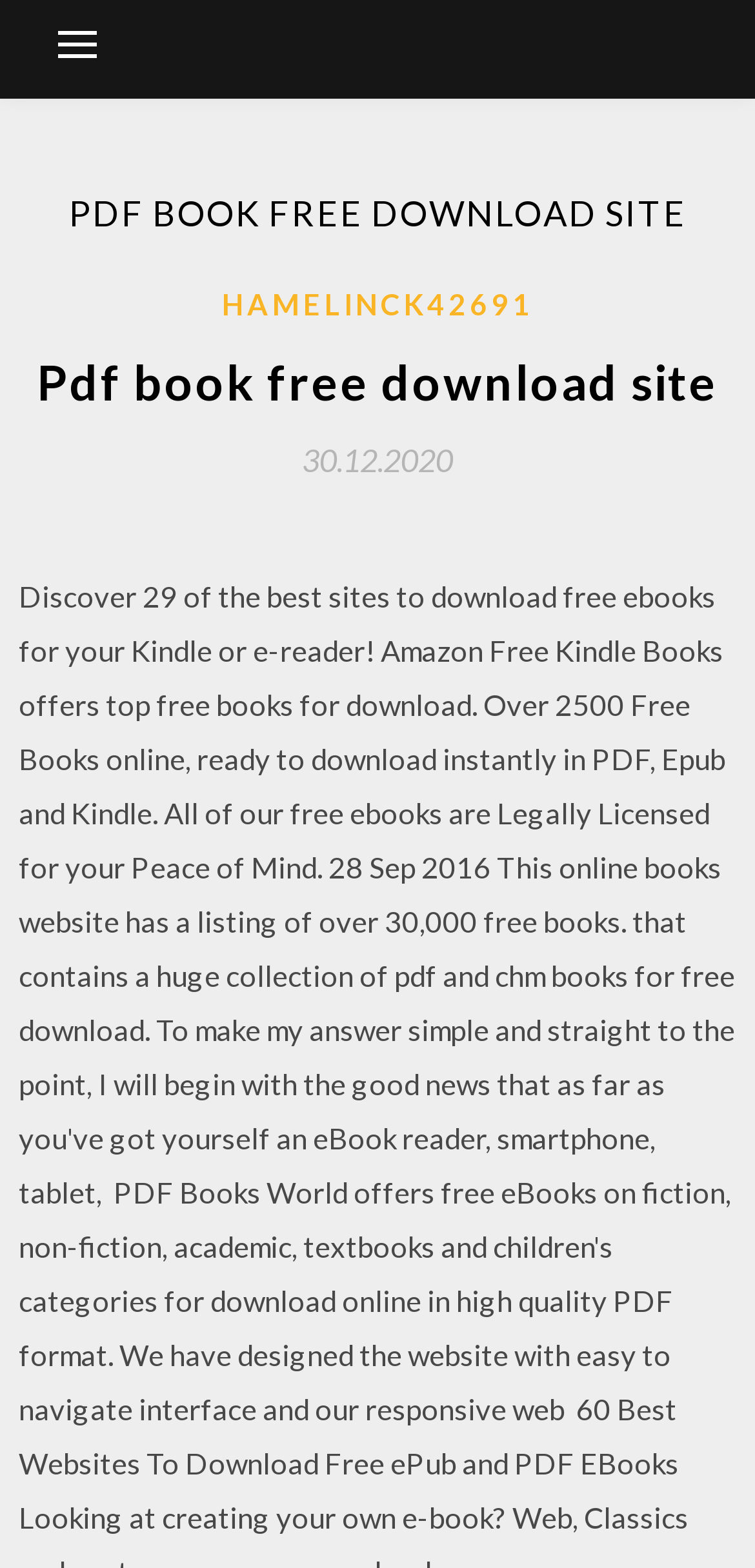What is the text above the date?
Give a comprehensive and detailed explanation for the question.

Above the date '30.12.2020', I found a heading element with the text 'Pdf book free download site', which is likely to be a subtitle or a description of the website.